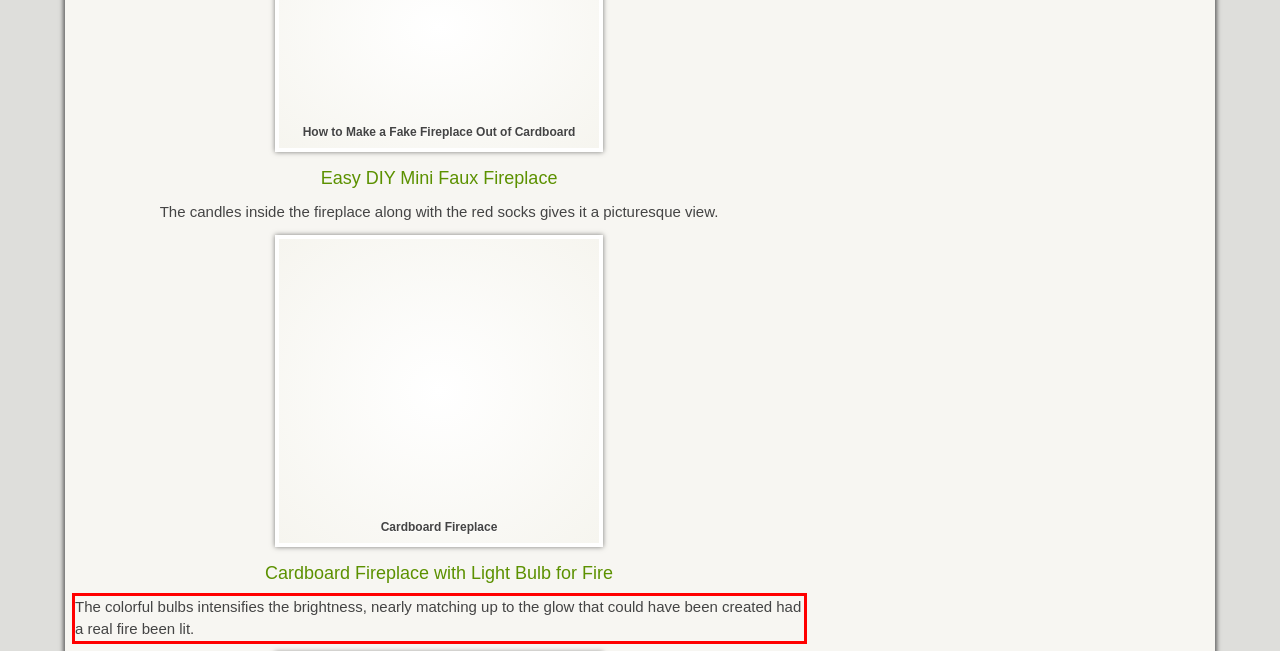Your task is to recognize and extract the text content from the UI element enclosed in the red bounding box on the webpage screenshot.

The colorful bulbs intensifies the brightness, nearly matching up to the glow that could have been created had a real fire been lit.